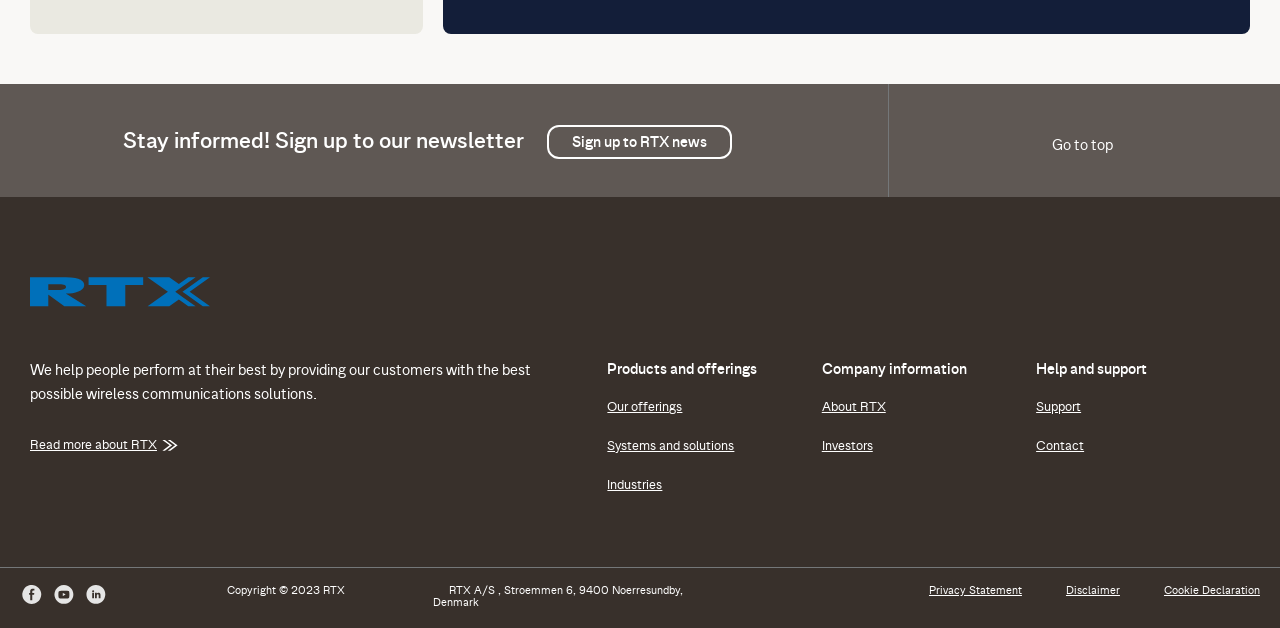What is the copyright year?
By examining the image, provide a one-word or phrase answer.

2023